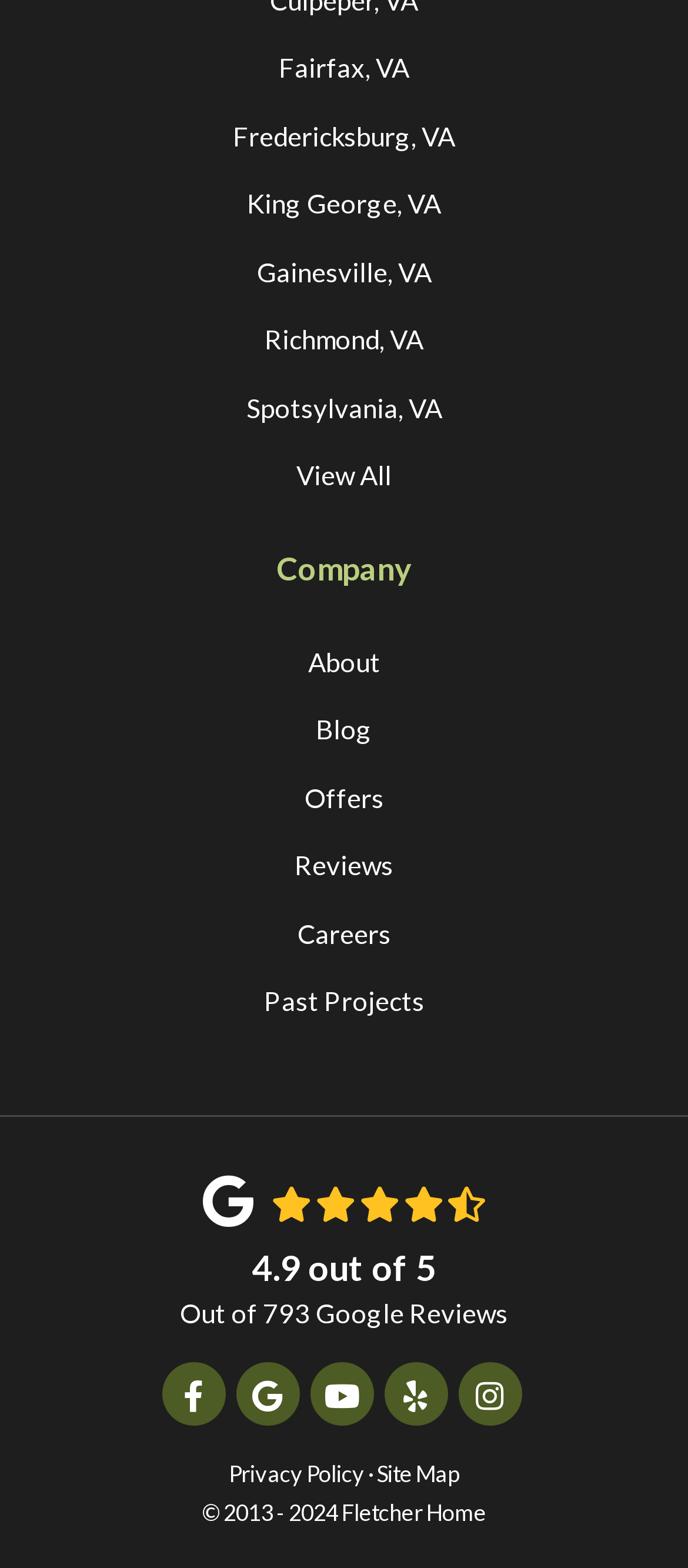Point out the bounding box coordinates of the section to click in order to follow this instruction: "View company information".

[0.401, 0.35, 0.599, 0.374]